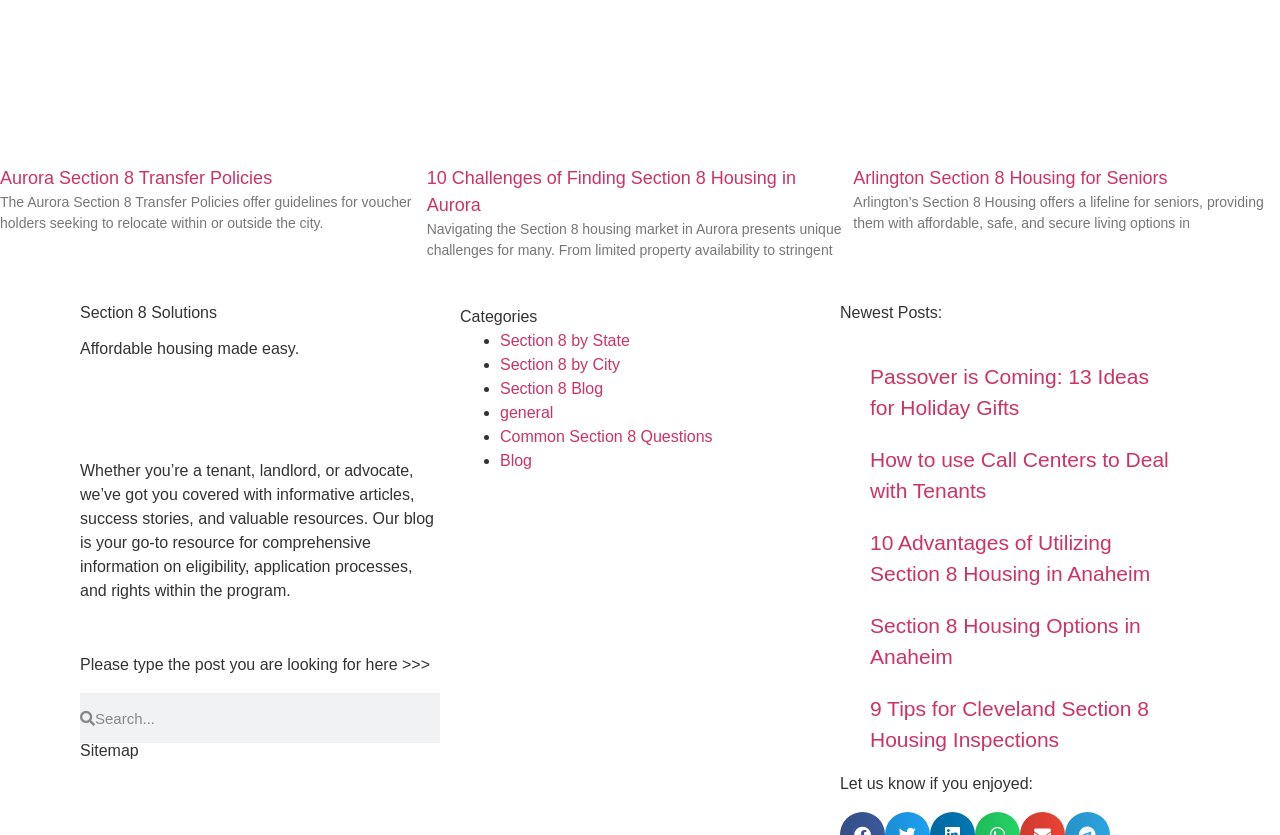Please determine the bounding box coordinates of the element to click in order to execute the following instruction: "Read the latest post about Passover holiday gifts". The coordinates should be four float numbers between 0 and 1, specified as [left, top, right, bottom].

[0.68, 0.437, 0.898, 0.502]